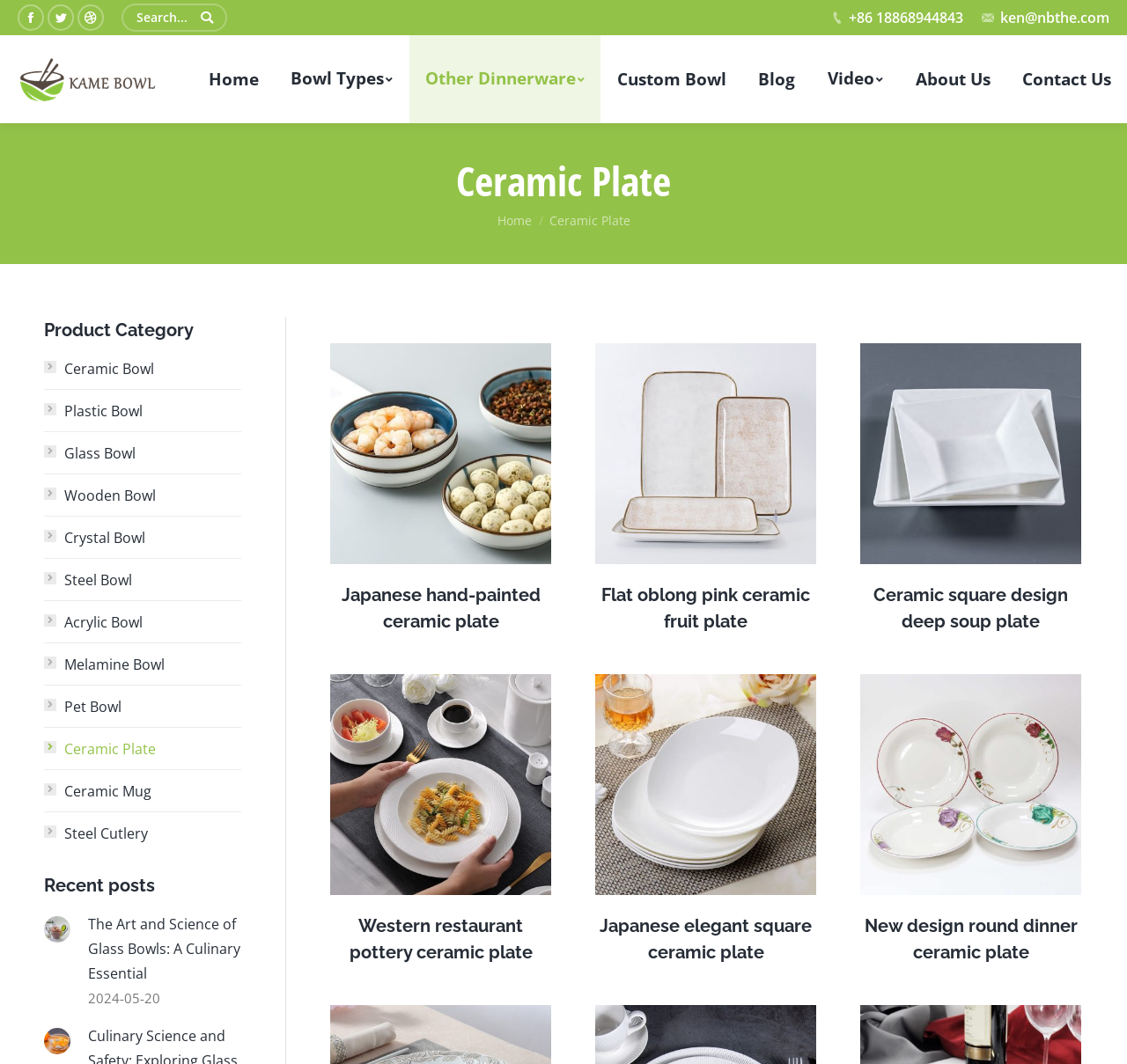Provide a thorough and detailed response to the question by examining the image: 
What types of bowls are available?

The types of bowls available can be found in the 'Product Category' section on the left side of the webpage, which includes Ceramic Bowl, Glass Bowl, Wooden Bowl, Plastic Bowl, and more.